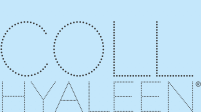What is the likely focus of the brand 'COLLHYALEEN'?
Using the visual information from the image, give a one-word or short-phrase answer.

health and wellness